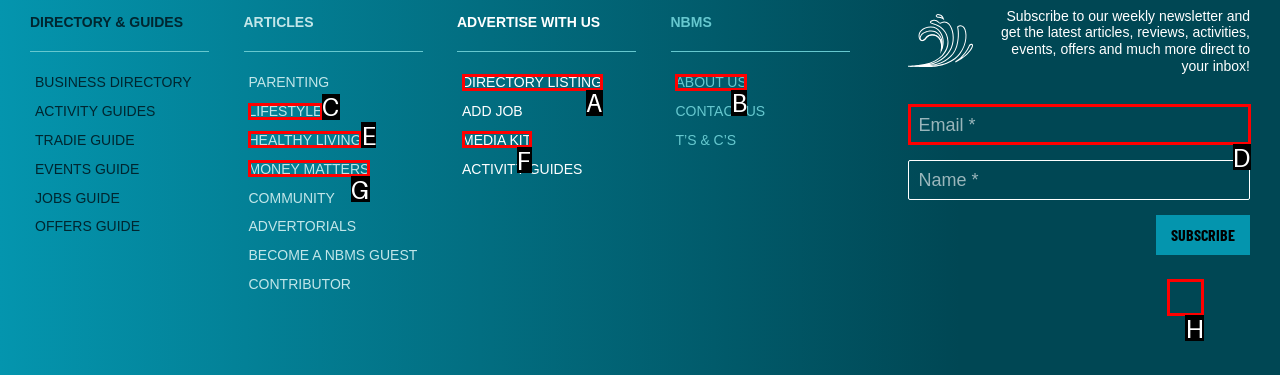Choose the letter that best represents the description: Money Matters. Answer with the letter of the selected choice directly.

G